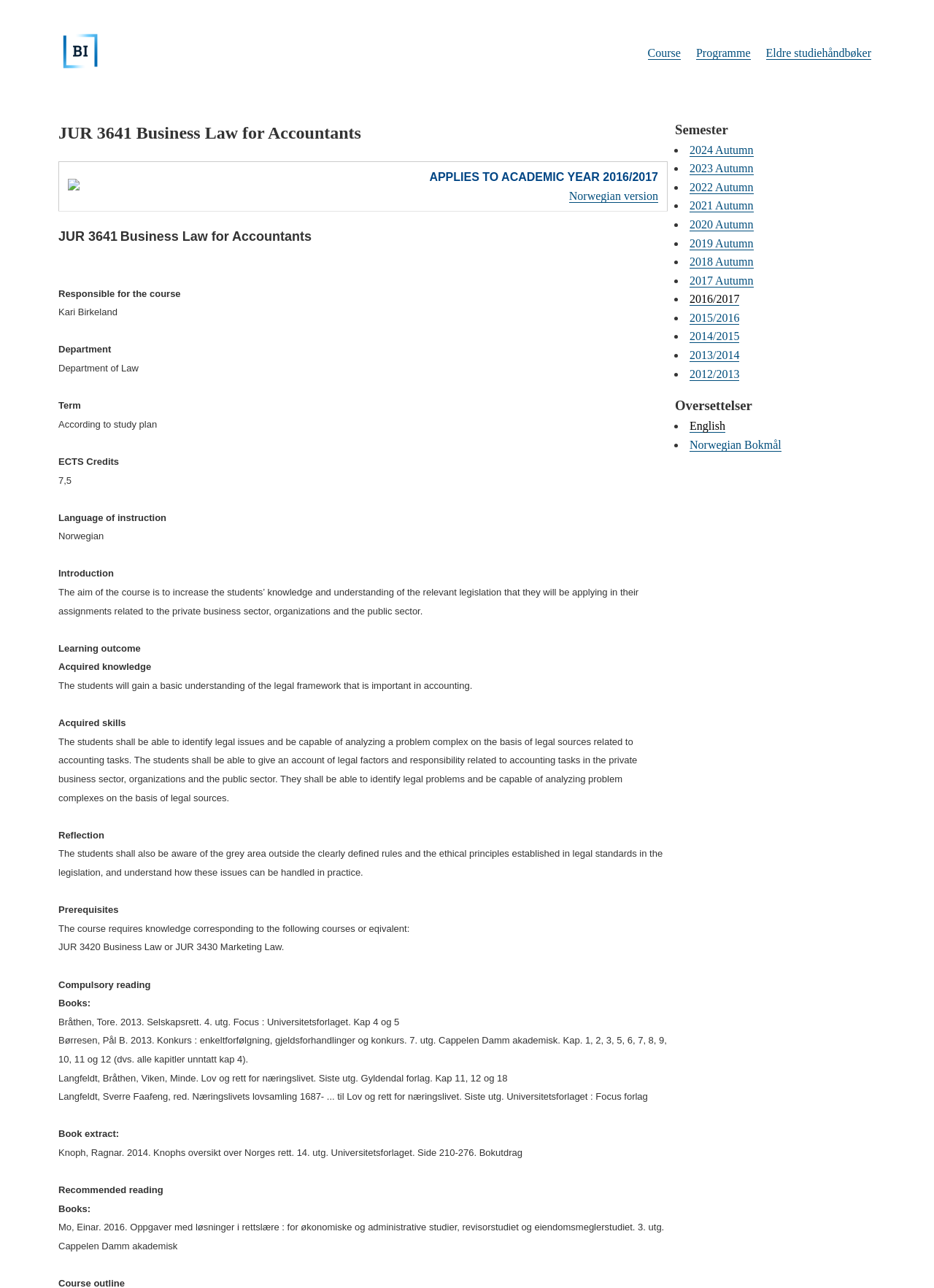What is the language of instruction for this course?
Please provide a comprehensive answer based on the information in the image.

The language of instruction is mentioned in the 'Language of instruction' section, which states that the course is taught in Norwegian.